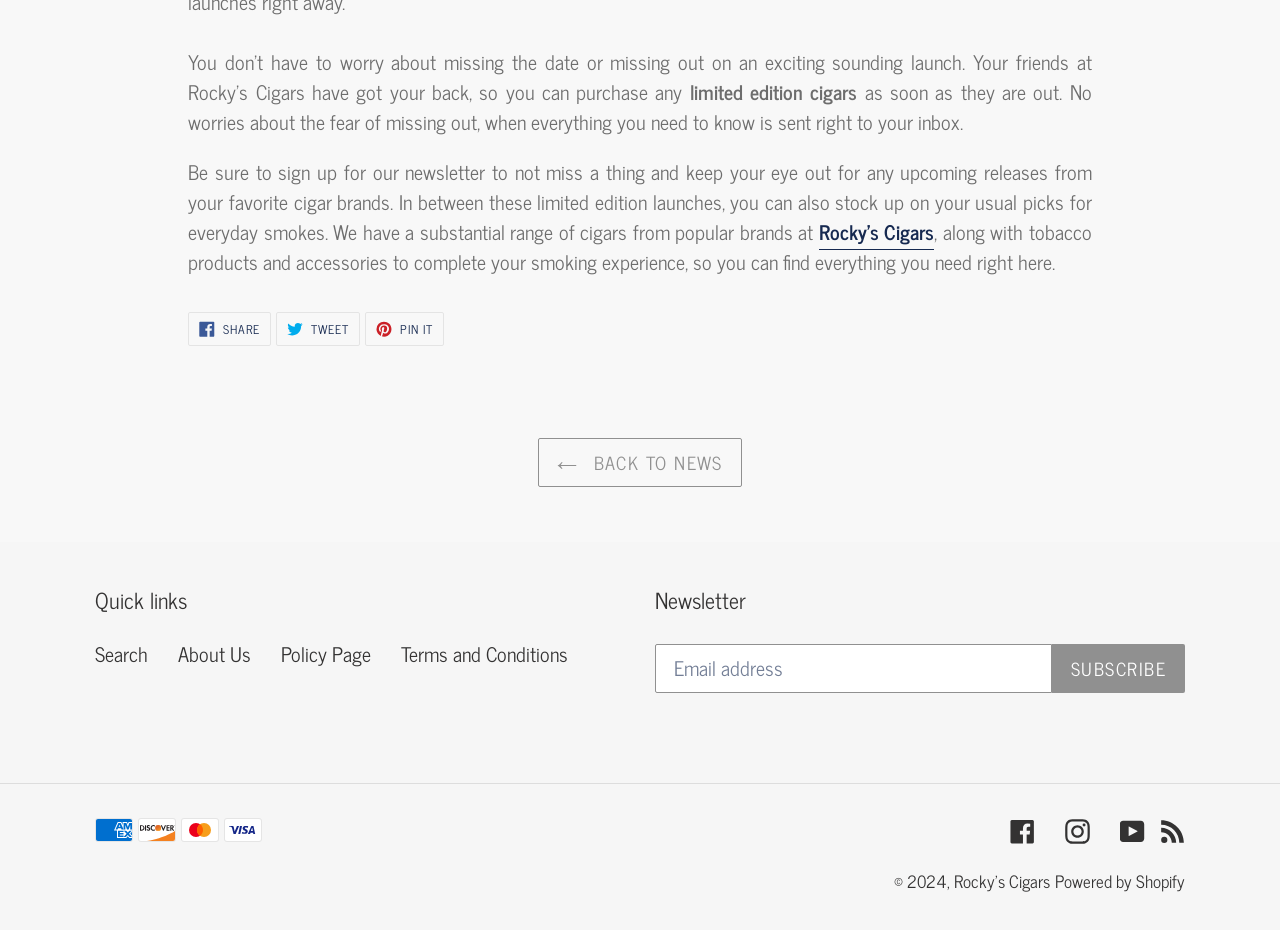Provide the bounding box for the UI element matching this description: "RSS".

[0.906, 0.875, 0.926, 0.908]